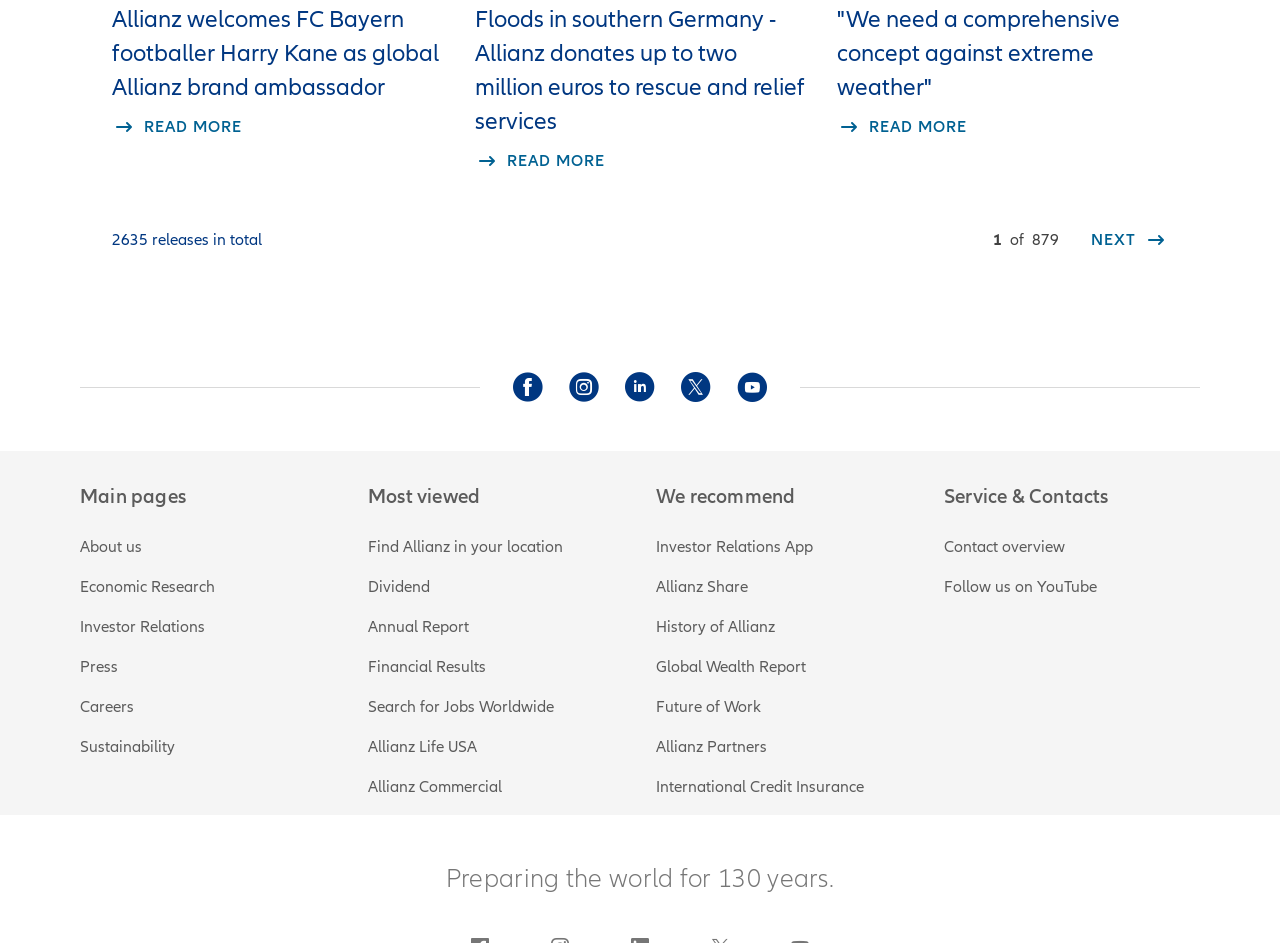Can you provide the bounding box coordinates for the element that should be clicked to implement the instruction: "Contact Allianz"?

[0.738, 0.57, 0.832, 0.591]